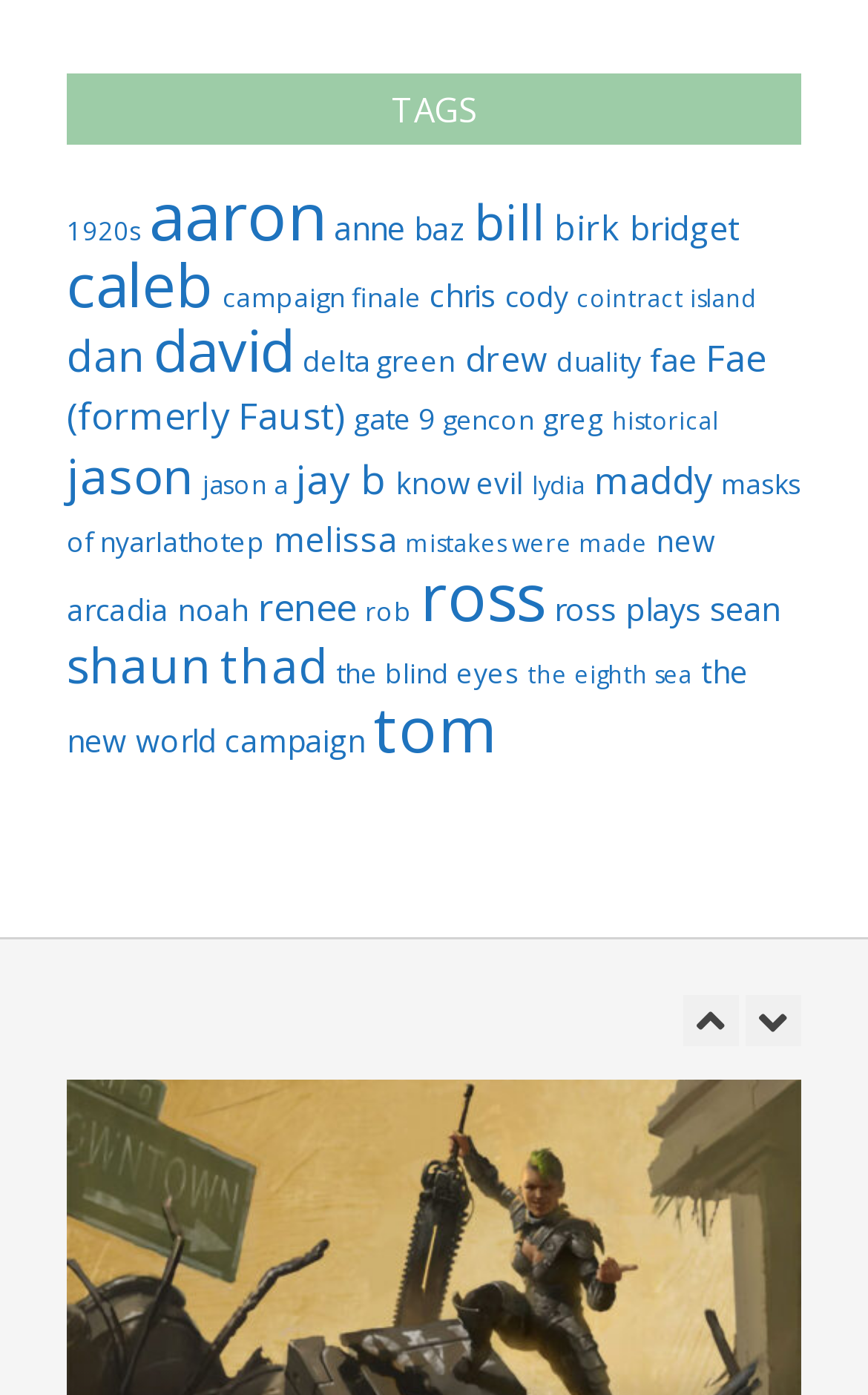Use a single word or phrase to respond to the question:
What is the date of 'SAVAGE WORLDS: RIFTS – SYMPHONY OF THE END – EPISODE 12'?

Thursday, May 16, 2024, 1:04 pm